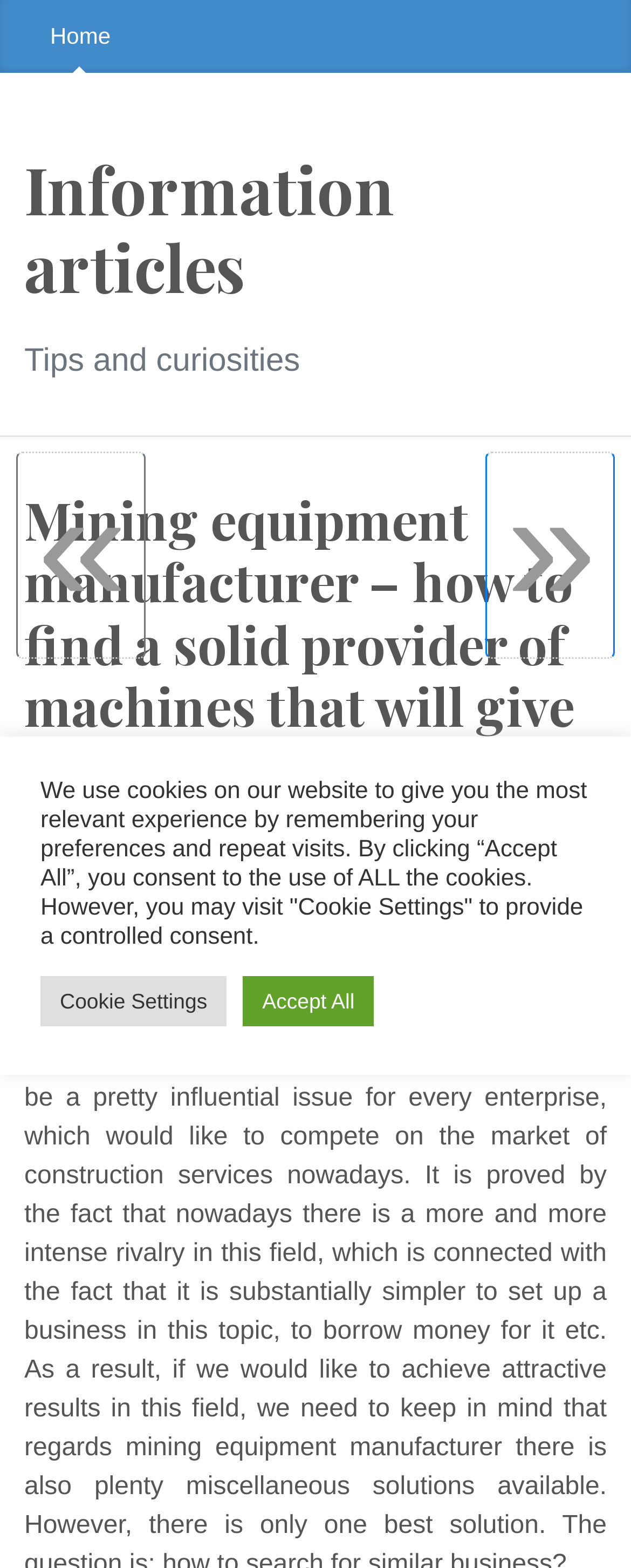Answer the question in a single word or phrase:
How many navigation links are there at the top?

2